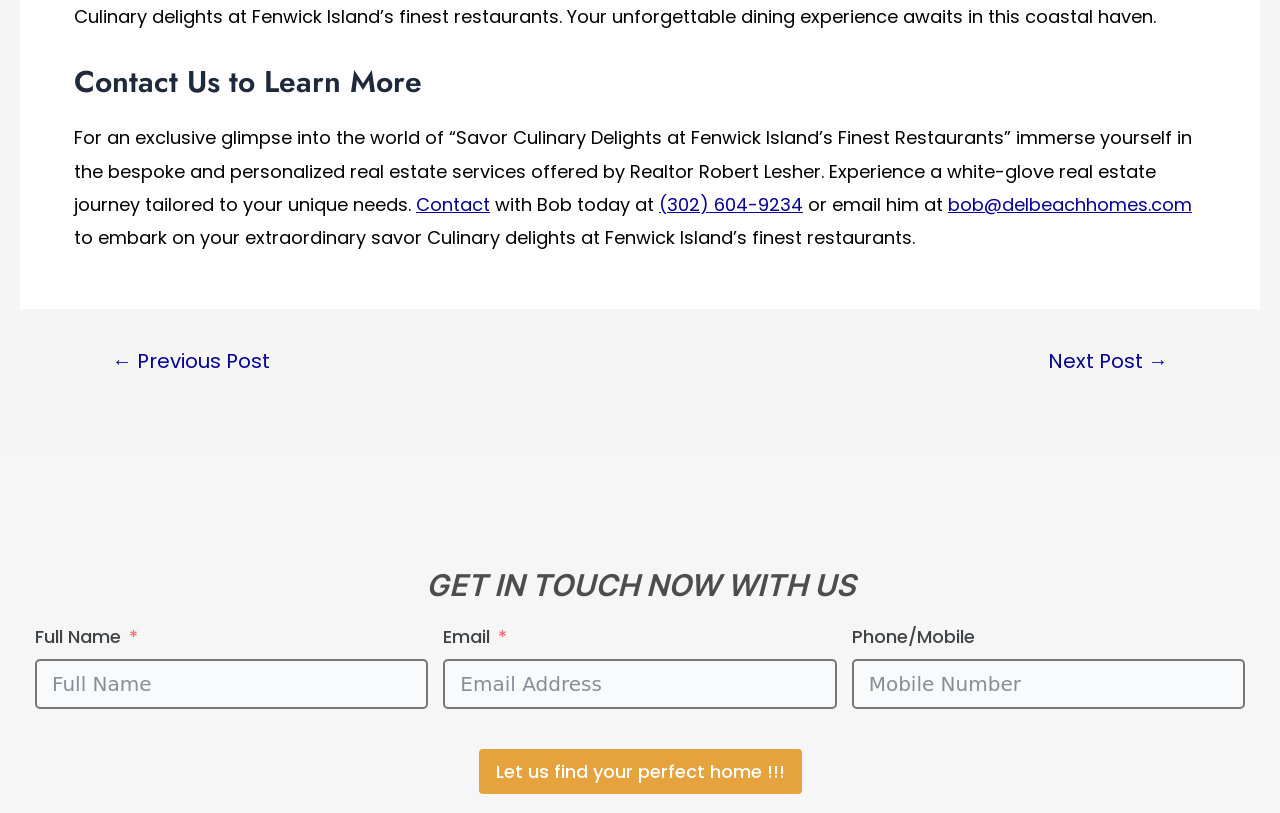Identify the bounding box coordinates of the clickable region necessary to fulfill the following instruction: "Go to previous post". The bounding box coordinates should be four float numbers between 0 and 1, i.e., [left, top, right, bottom].

[0.064, 0.432, 0.234, 0.456]